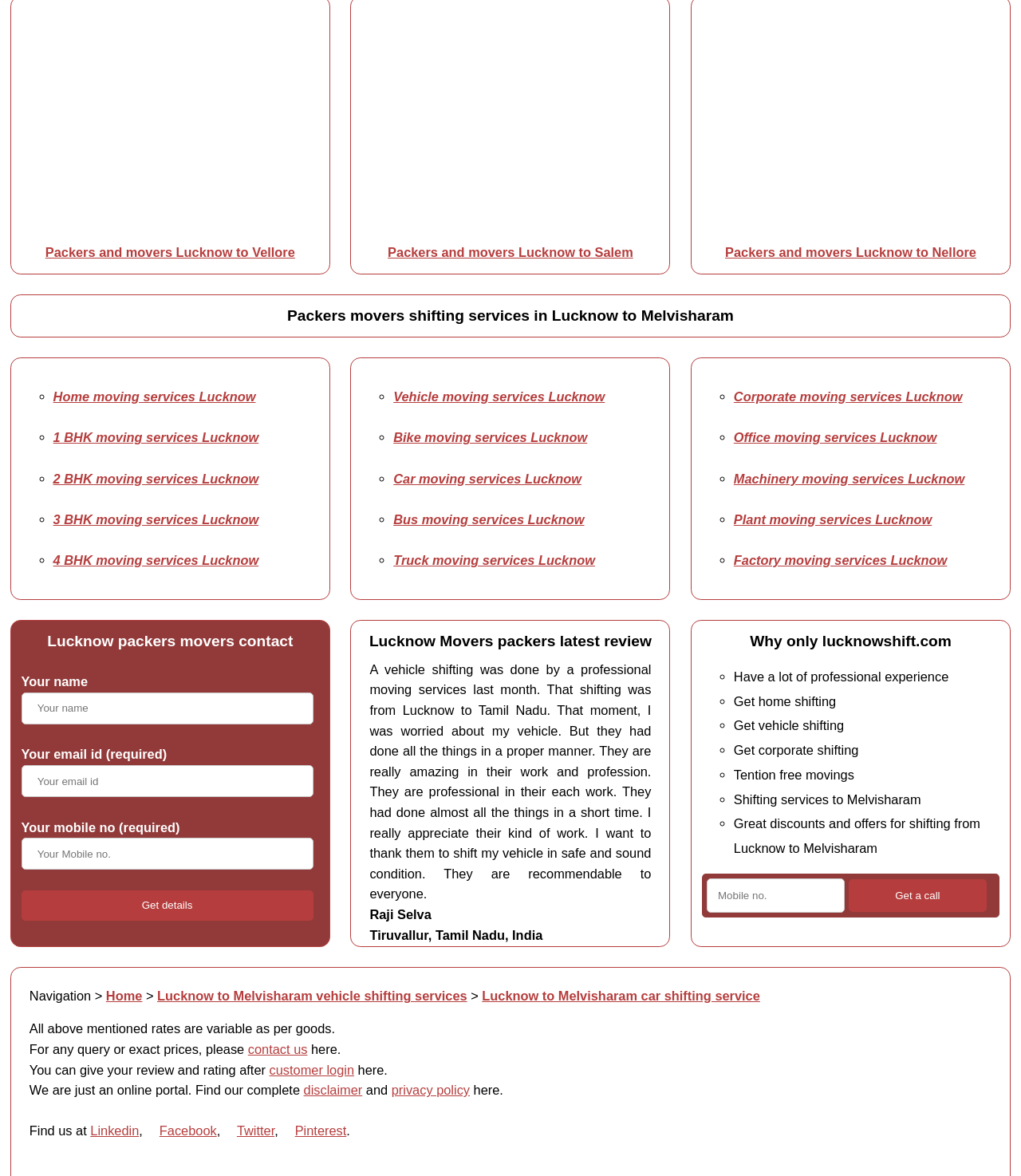Find the bounding box coordinates of the area that needs to be clicked in order to achieve the following instruction: "Enter your name in the input field". The coordinates should be specified as four float numbers between 0 and 1, i.e., [left, top, right, bottom].

[0.021, 0.589, 0.307, 0.616]